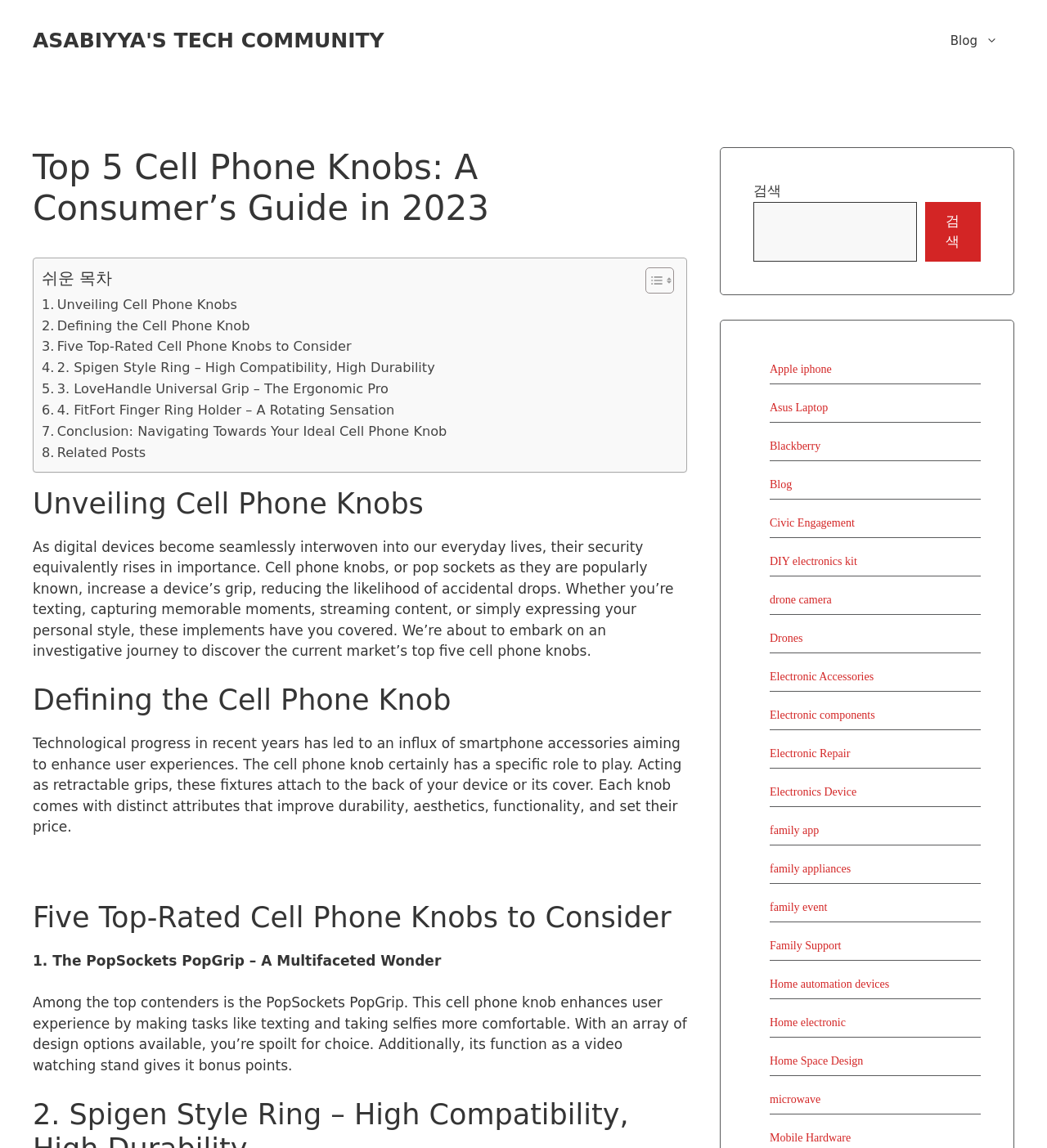Determine the bounding box coordinates for the region that must be clicked to execute the following instruction: "Read the 'Unveiling Cell Phone Knobs' section".

[0.031, 0.423, 0.656, 0.453]